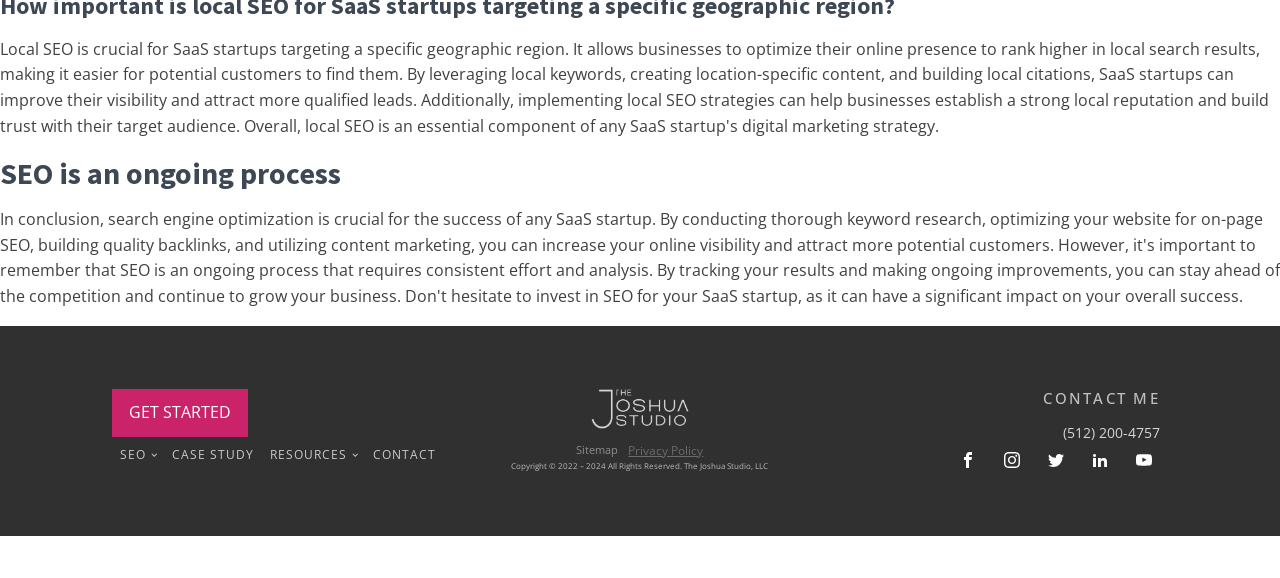Extract the bounding box of the UI element described as: "Visit our Twitter".

[0.812, 0.768, 0.837, 0.823]